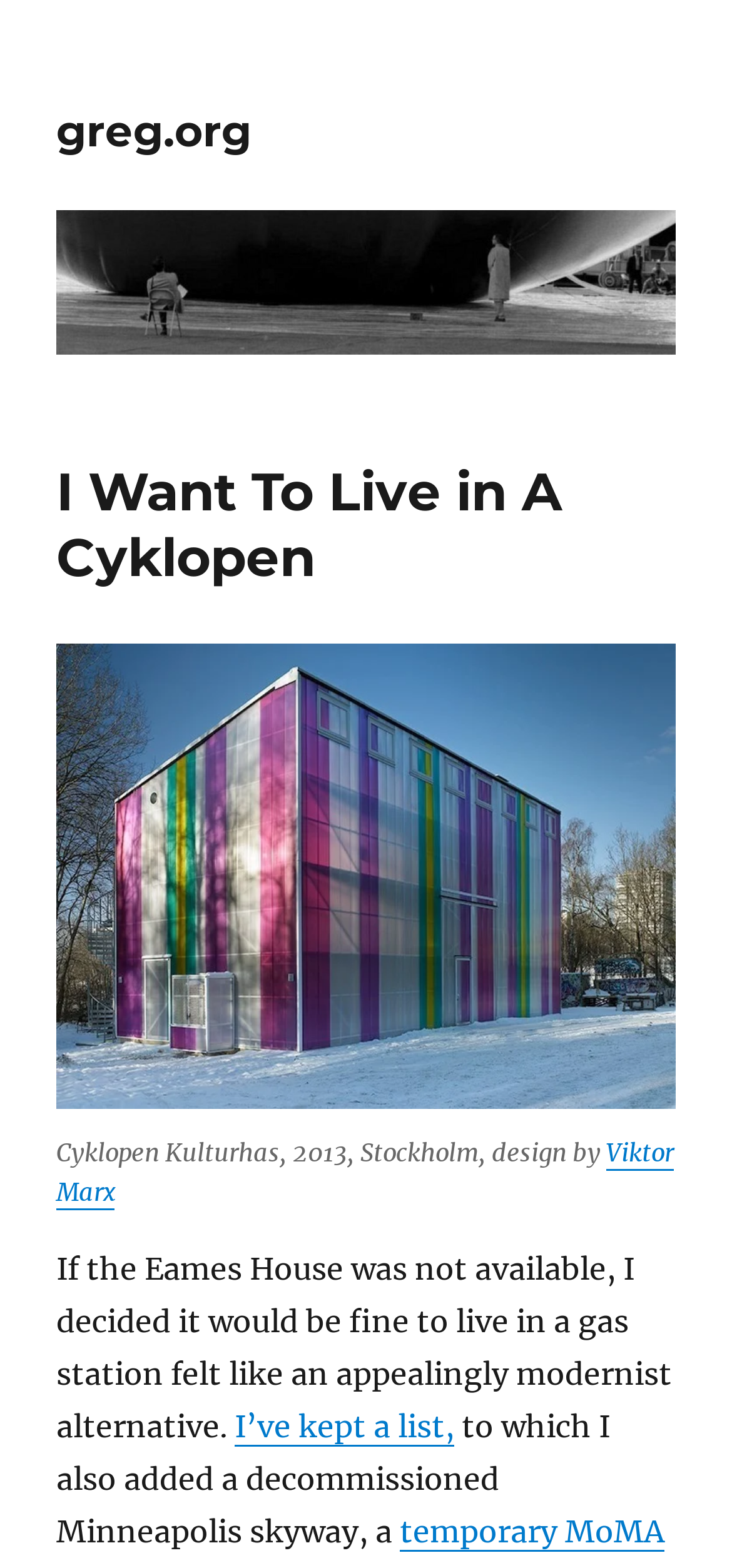What is the alternative to the Eames House mentioned in the text?
Please give a detailed and elaborate answer to the question.

I read the text and found the sentence 'If the Eames House was not available, I decided it would be fine to live in a gas station felt like an appealingly modernist alternative.' which mentions a gas station as an alternative to the Eames House.